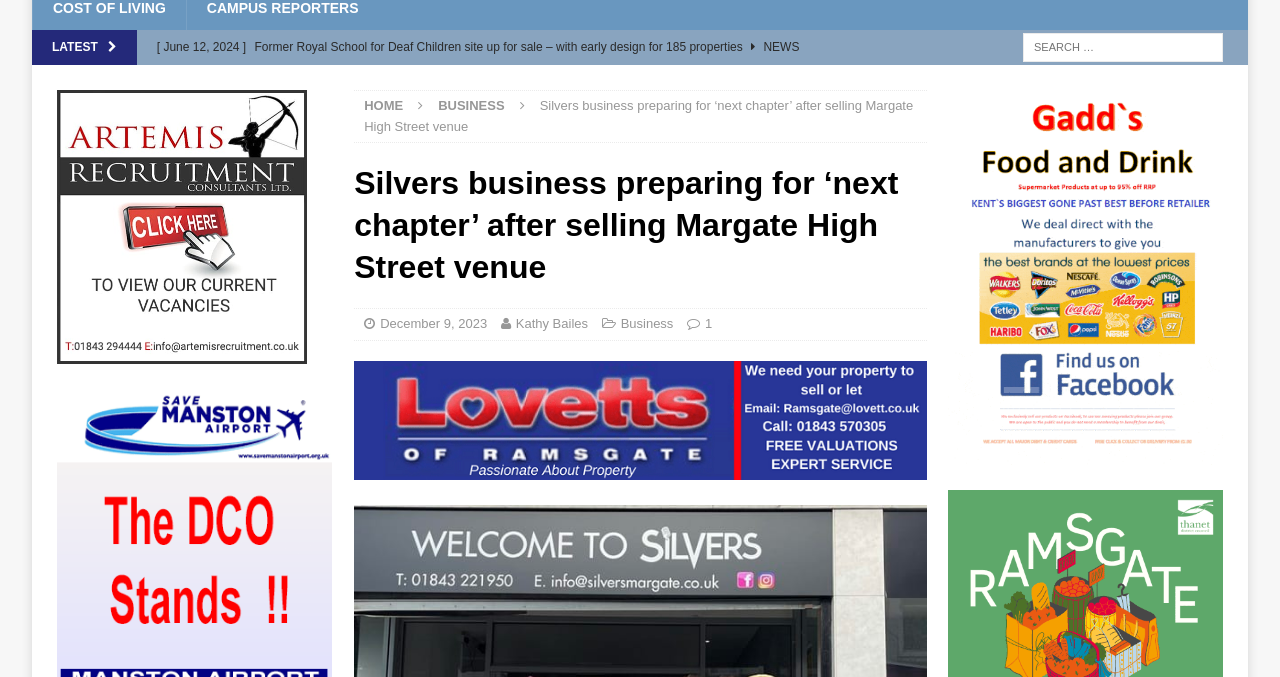Please identify the coordinates of the bounding box that should be clicked to fulfill this instruction: "Go to HOME page".

[0.284, 0.144, 0.315, 0.167]